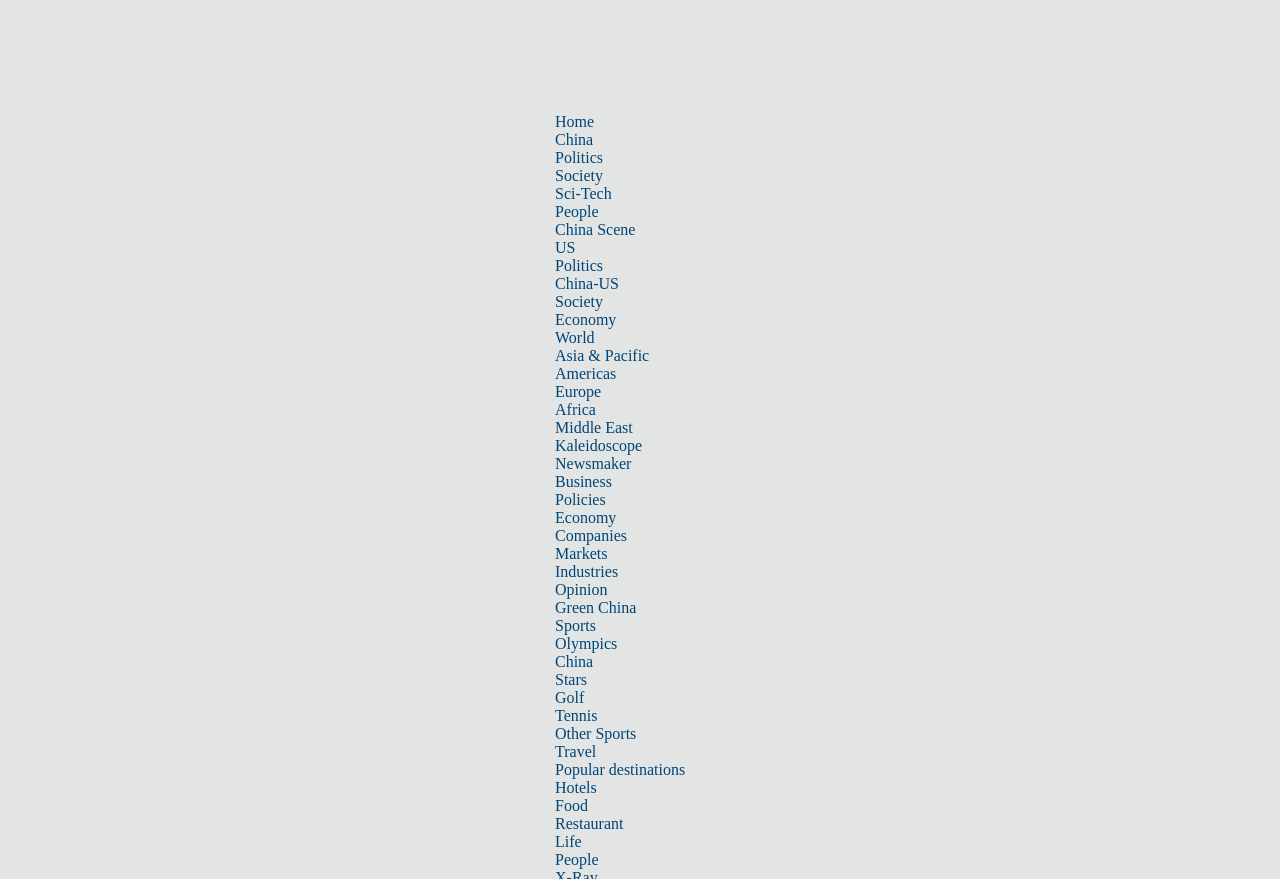What is the last link in the 'Politics' section?
Give a thorough and detailed response to the question.

I looked at the links in the 'Politics' section and found that the last link is 'Newsmaker', which is located after 'Kaleidoscope'.